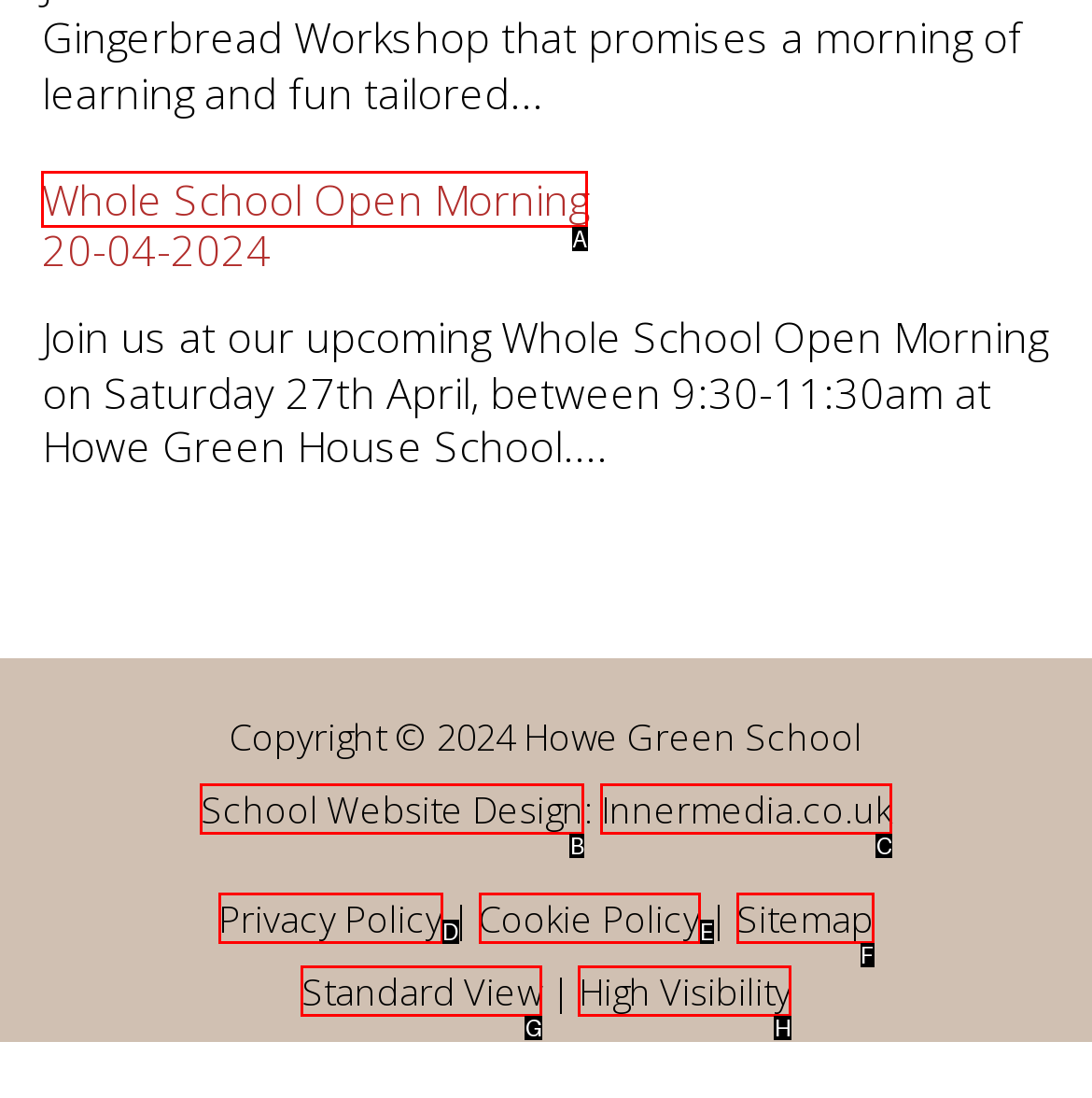Tell me which one HTML element I should click to complete the following task: Click the link to Whole School Open Morning Answer with the option's letter from the given choices directly.

A